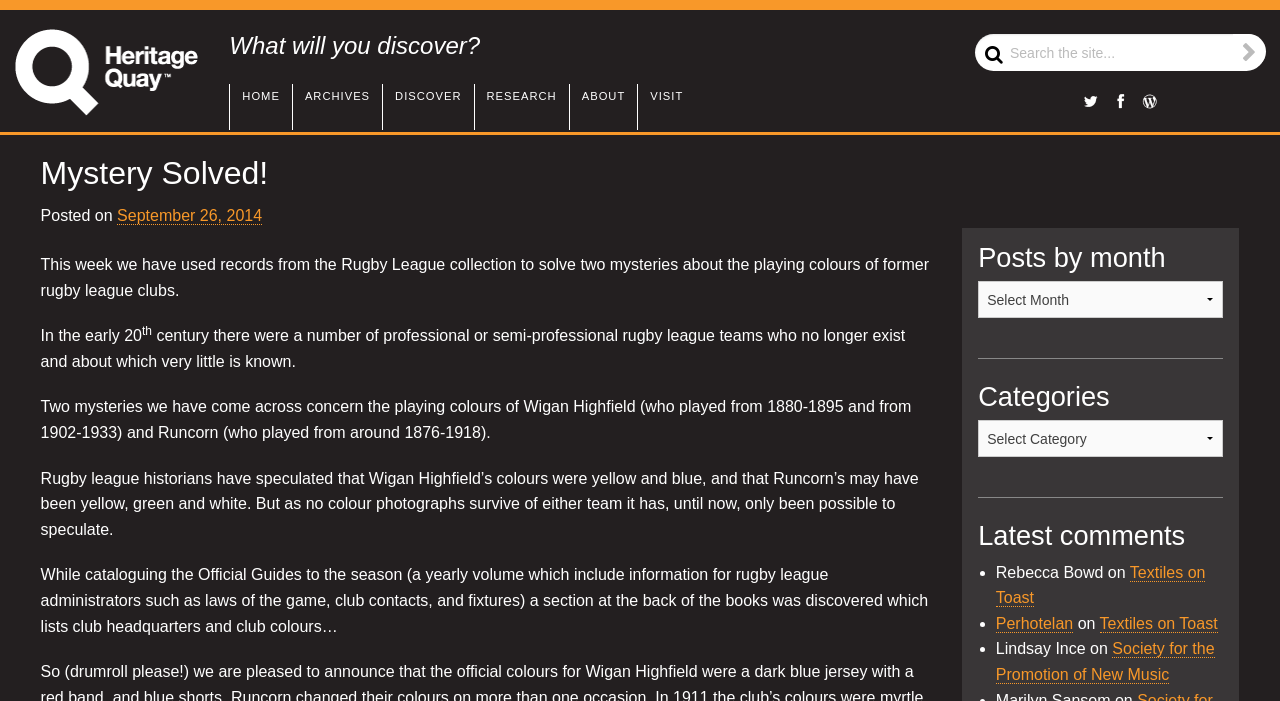Utilize the information from the image to answer the question in detail:
What is the name of the website?

The name of the website can be determined by looking at the heading 'Heritage Quay home page' which is located at the top of the webpage, indicating that the website is named Heritage Quay.